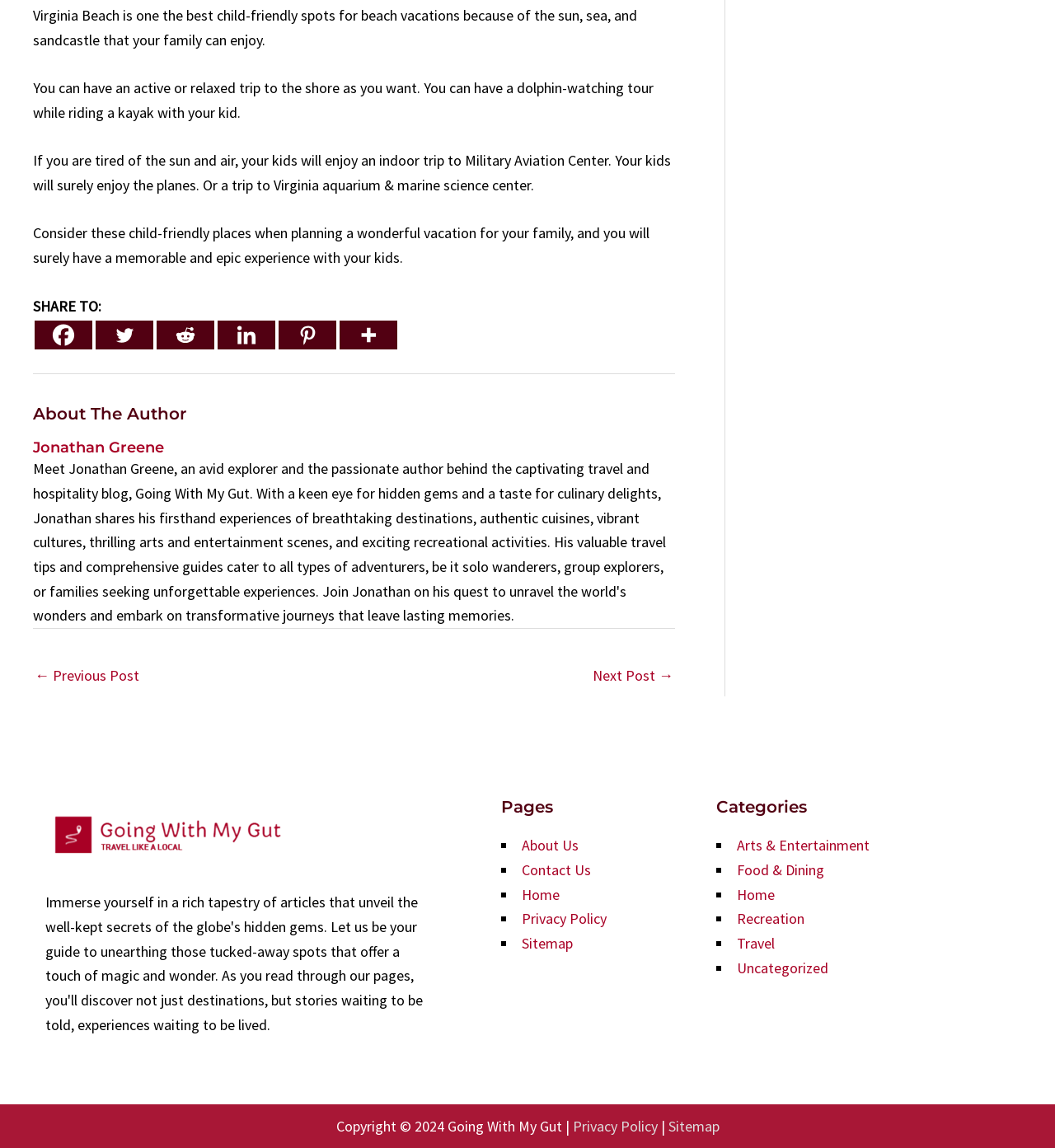Please respond to the question with a concise word or phrase:
What can you do with your kid in Virginia Beach?

Dolphin-watching tour